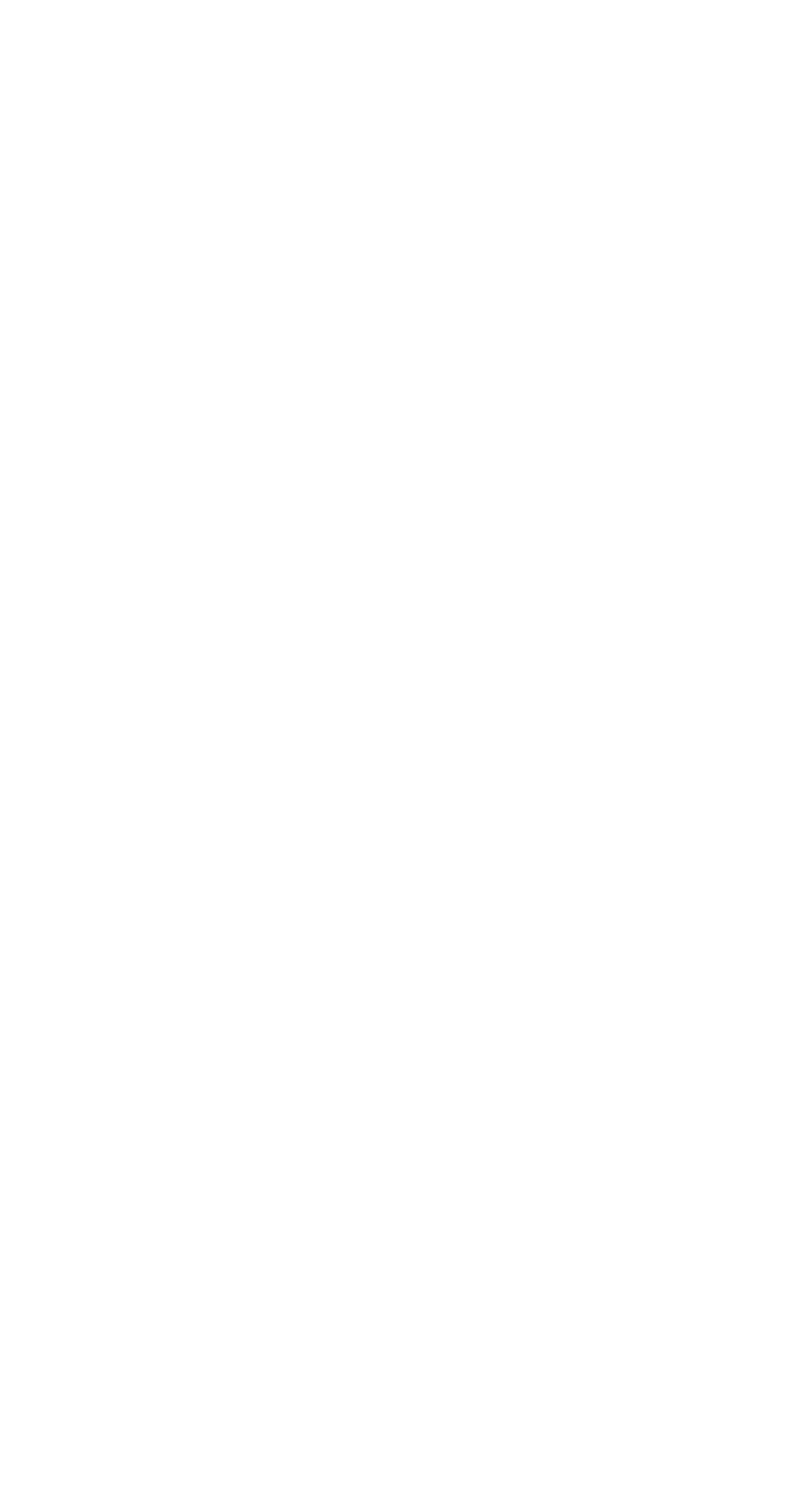Please specify the bounding box coordinates in the format (top-left x, top-left y, bottom-right x, bottom-right y), with all values as floating point numbers between 0 and 1. Identify the bounding box of the UI element described by: Workplace Security & Infrastructure

[0.038, 0.888, 0.962, 0.923]